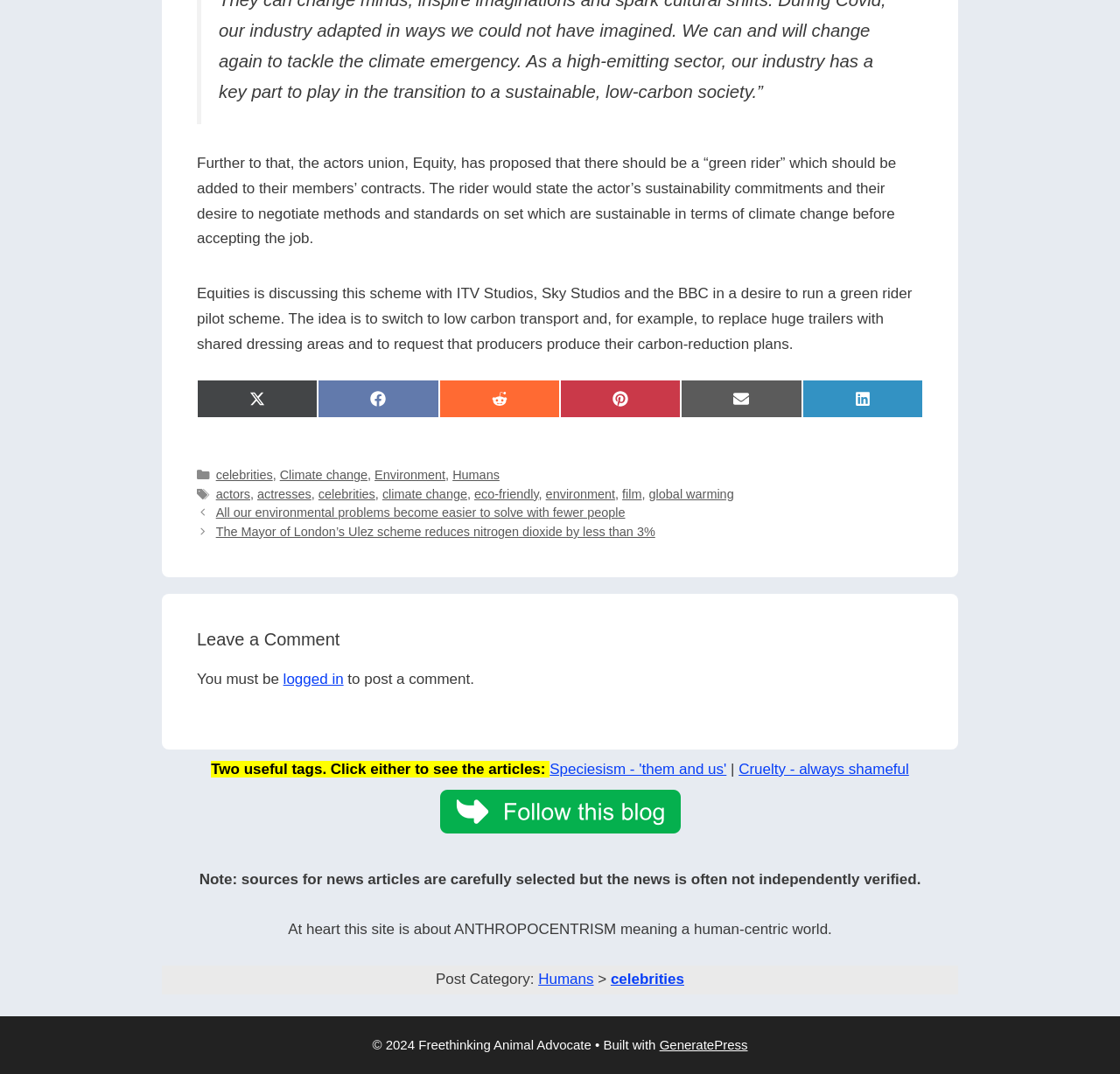How many tags are listed at the bottom of the page?
Please give a well-detailed answer to the question.

The tags are listed at the bottom of the page, and there are 12 of them: actors, actresses, celebrities, climate change, eco-friendly, environment, film, global warming, humans, and three others.